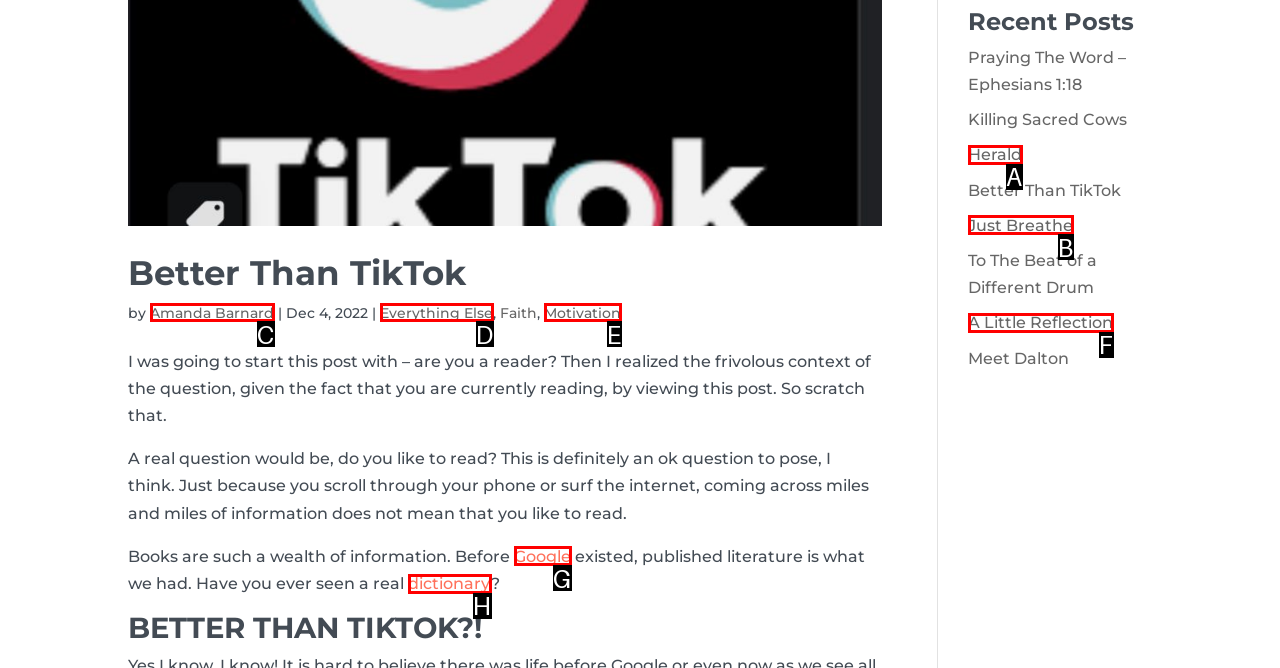Identify which HTML element matches the description: Herald
Provide your answer in the form of the letter of the correct option from the listed choices.

A